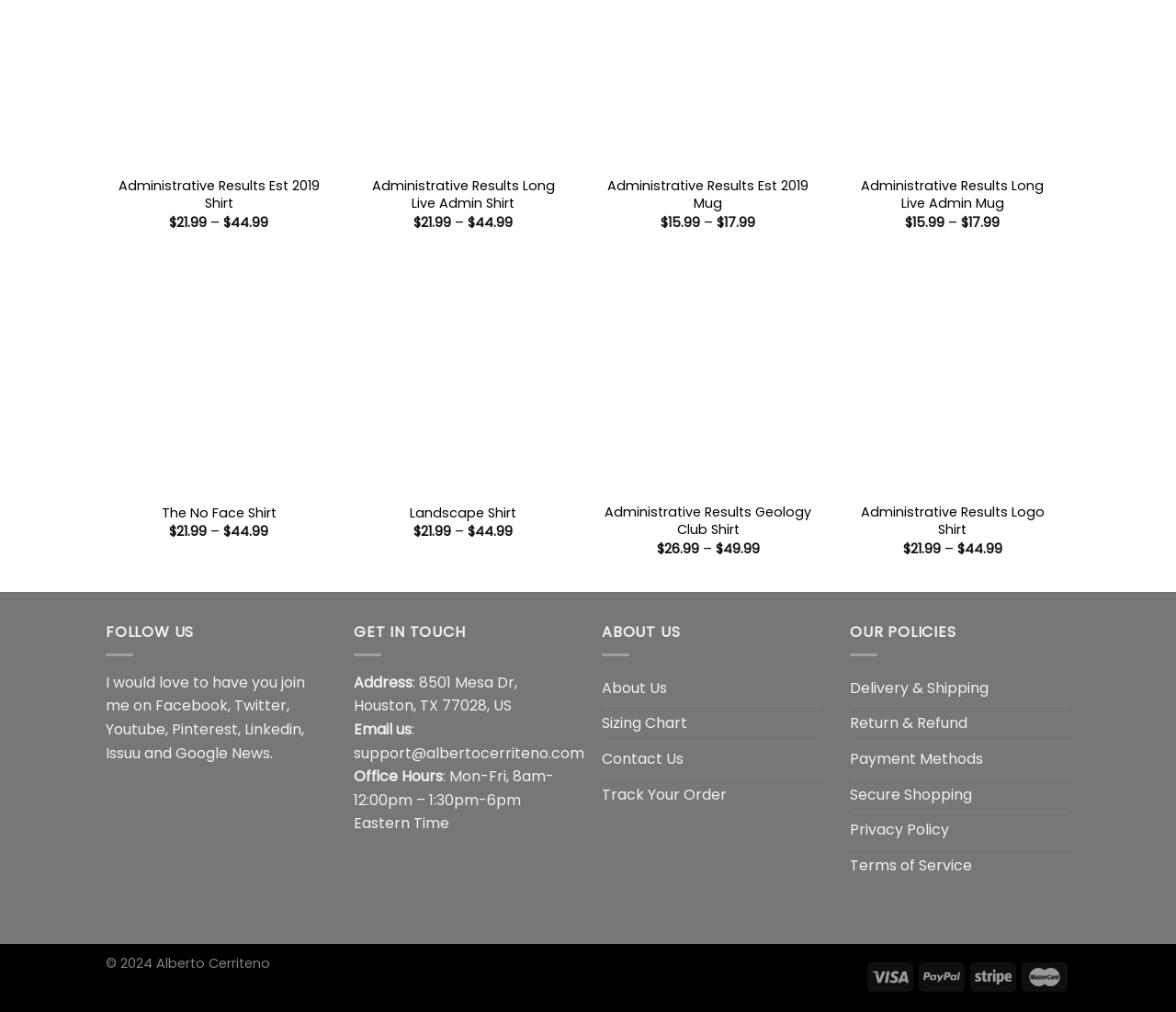Using the webpage screenshot, locate the HTML element that fits the following description and provide its bounding box: "Administrative Results Logo Shirt".

[0.722, 0.498, 0.899, 0.532]